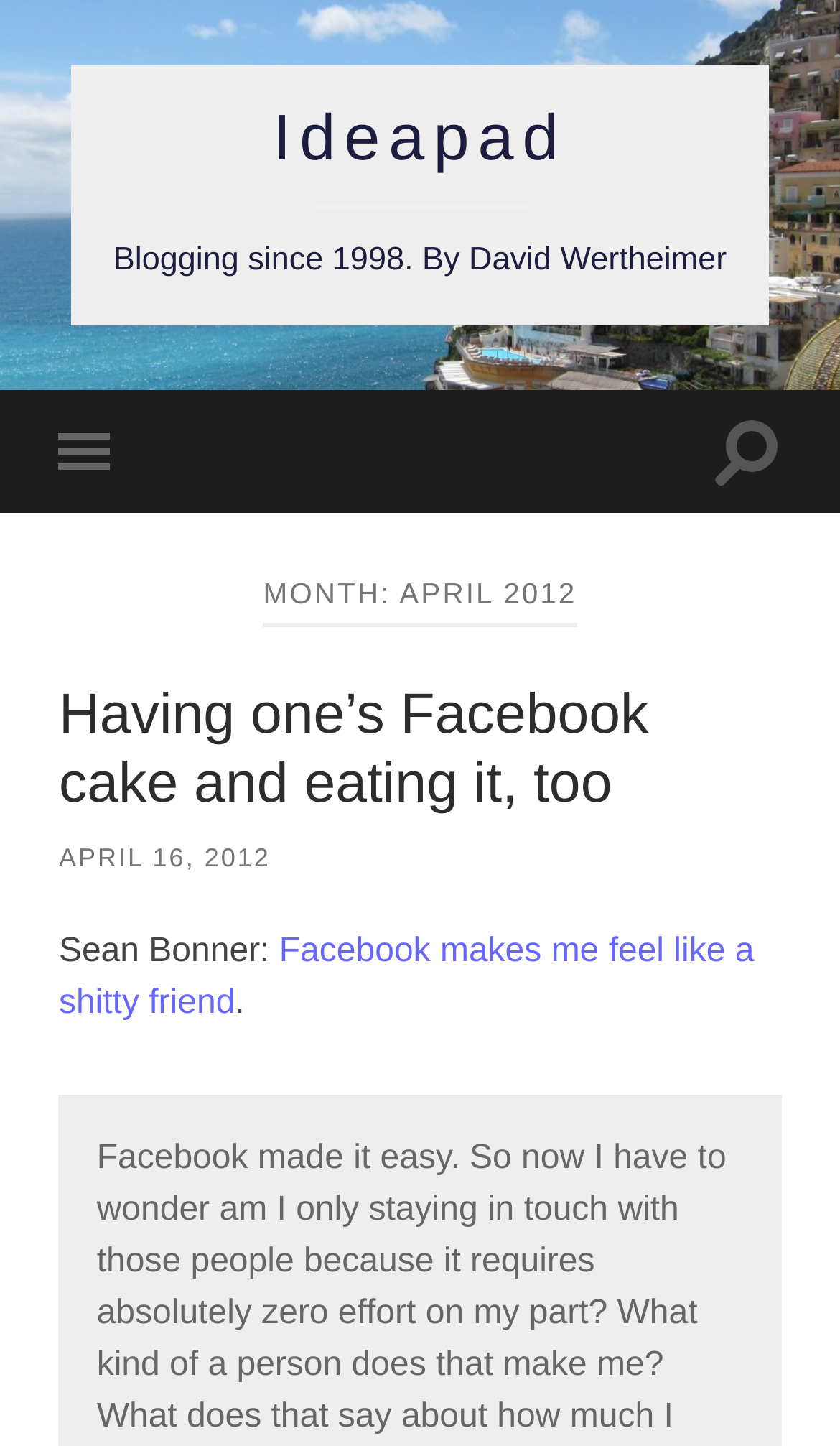Observe the image and answer the following question in detail: What is the name of the blogger?

The blogger's name is mentioned in the static text 'Blogging since 1998. By David Wertheimer' which is located at the top of the webpage.